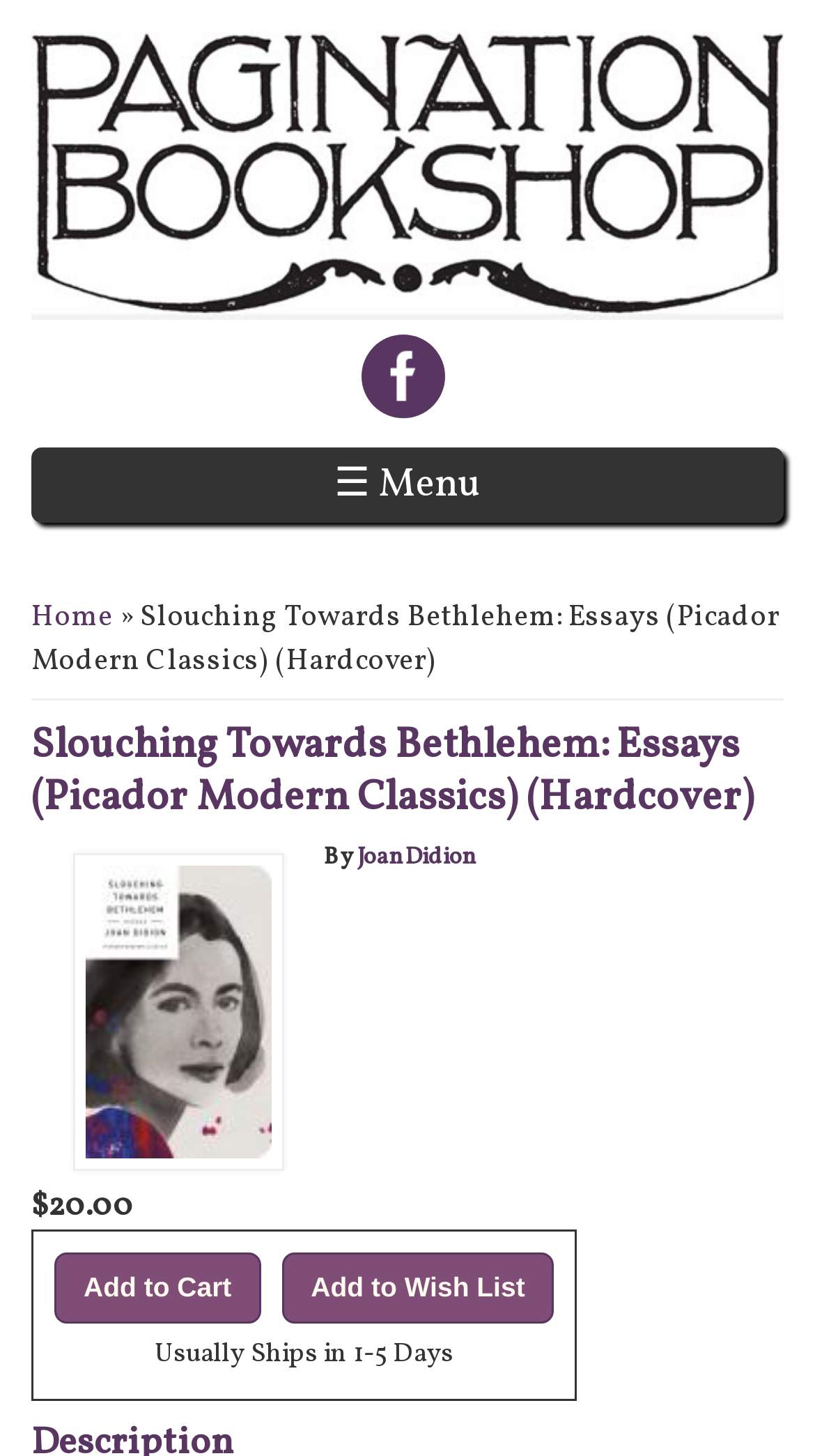Using the description "Add to Wish List", locate and provide the bounding box of the UI element.

[0.346, 0.86, 0.68, 0.909]